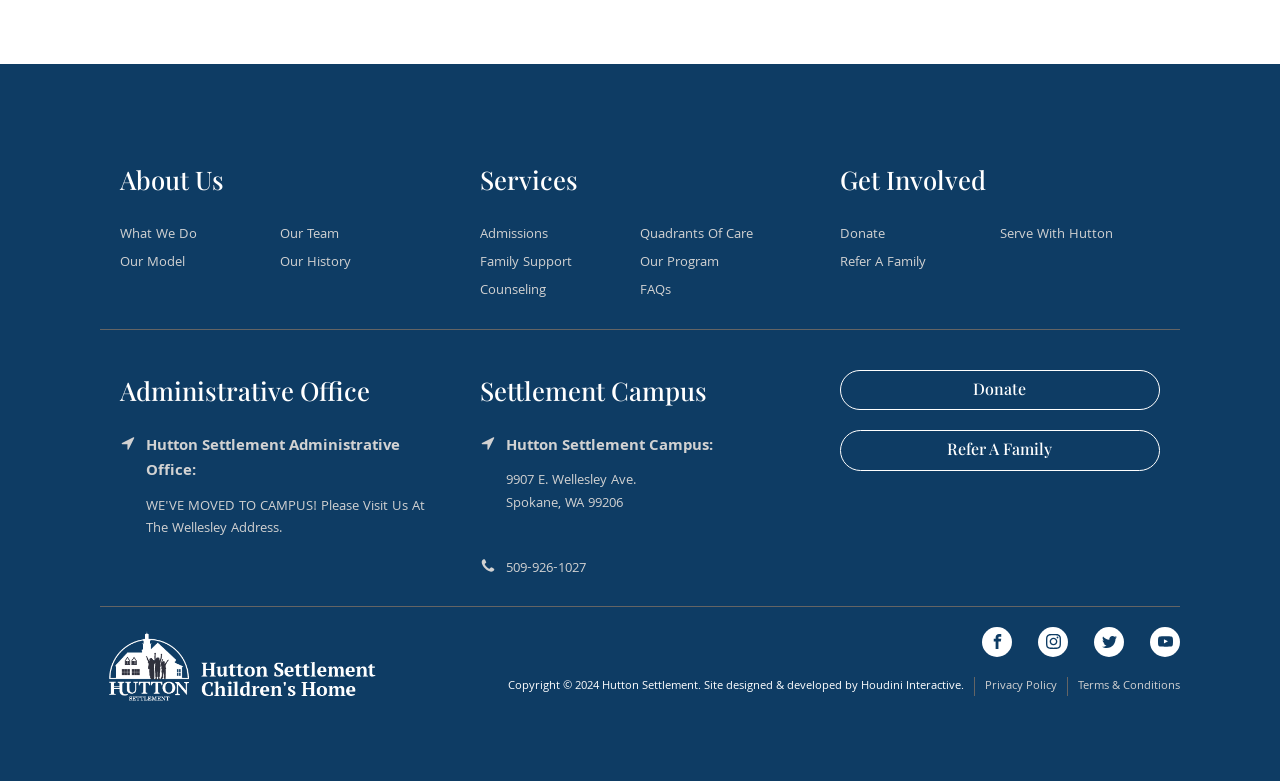Kindly determine the bounding box coordinates of the area that needs to be clicked to fulfill this instruction: "Click on About Us".

[0.094, 0.203, 0.175, 0.256]